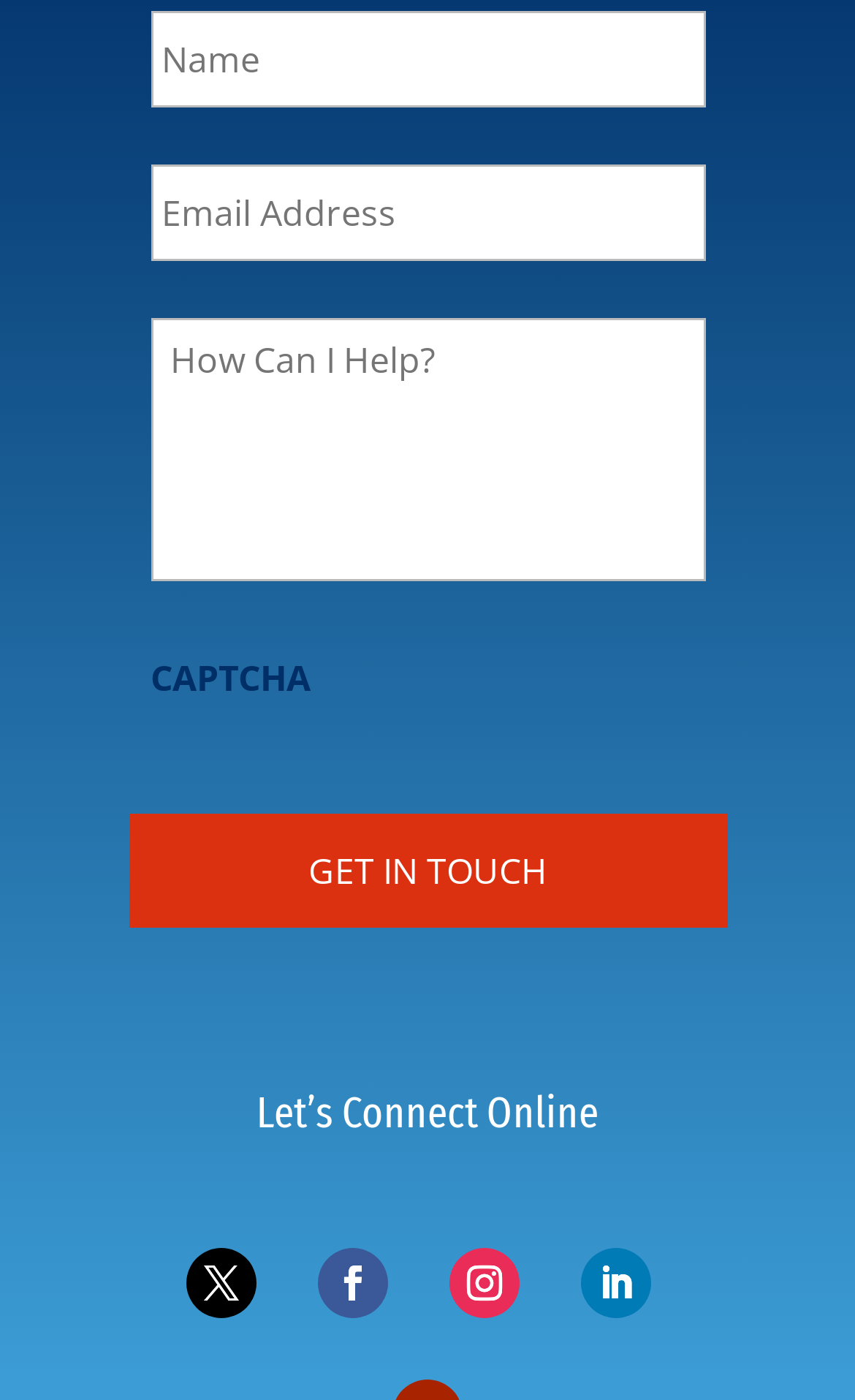Give a concise answer using only one word or phrase for this question:
What is the label of the first text box?

Name